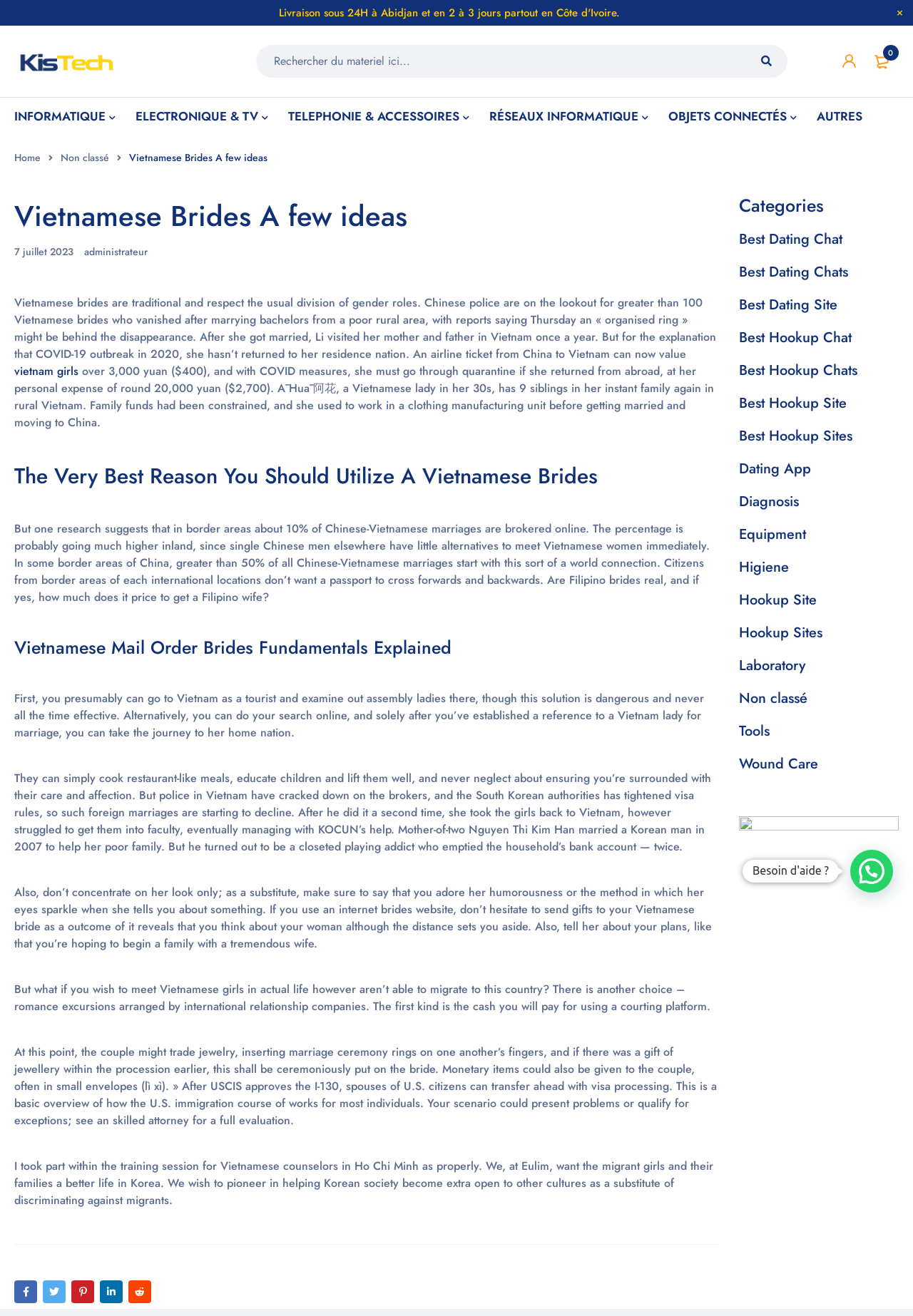Determine the bounding box coordinates of the UI element described by: "name="s" placeholder="Rechercher du materiel ici..."".

[0.28, 0.034, 0.863, 0.059]